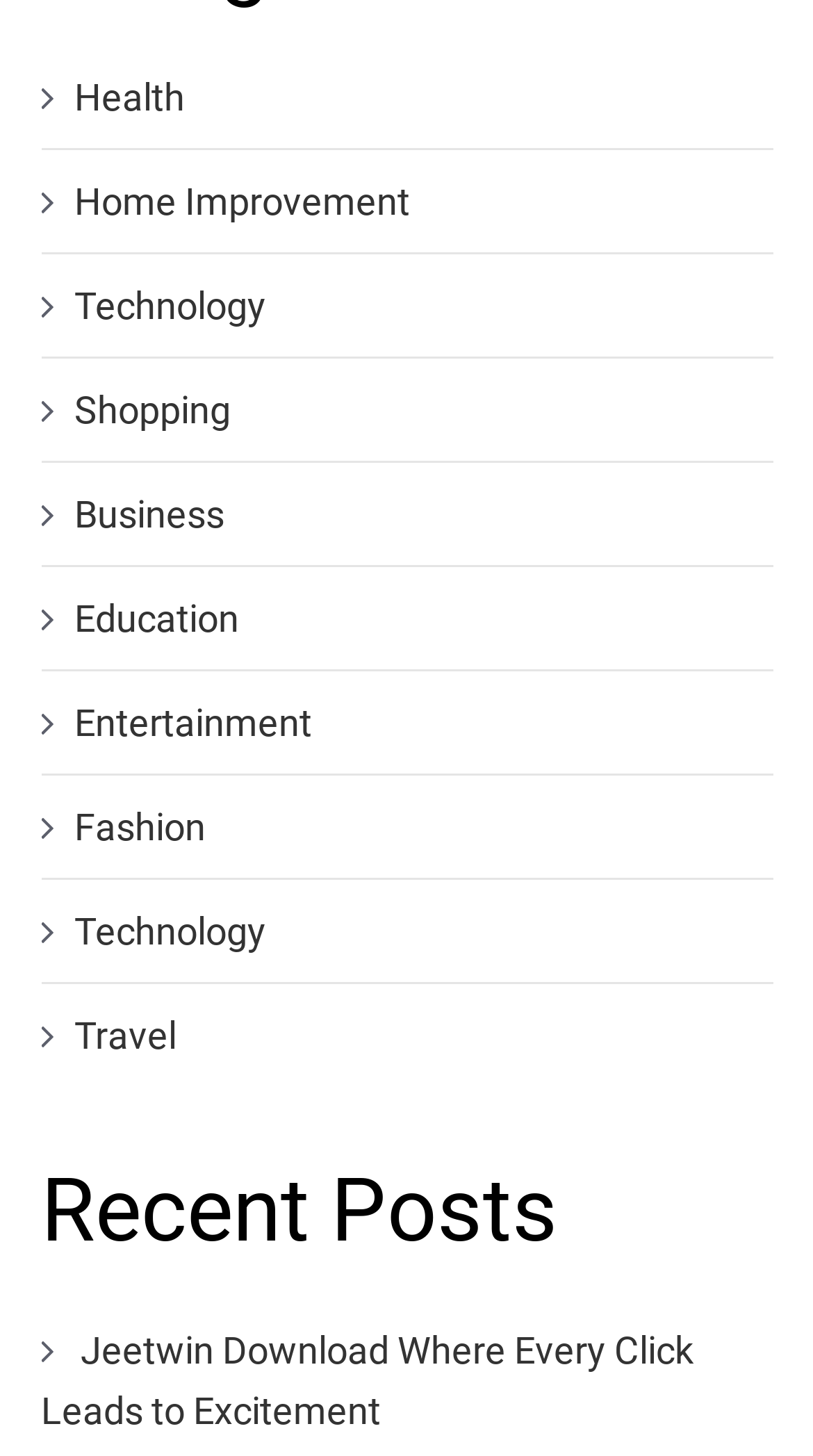Provide your answer to the question using just one word or phrase: What is the first category listed?

Health